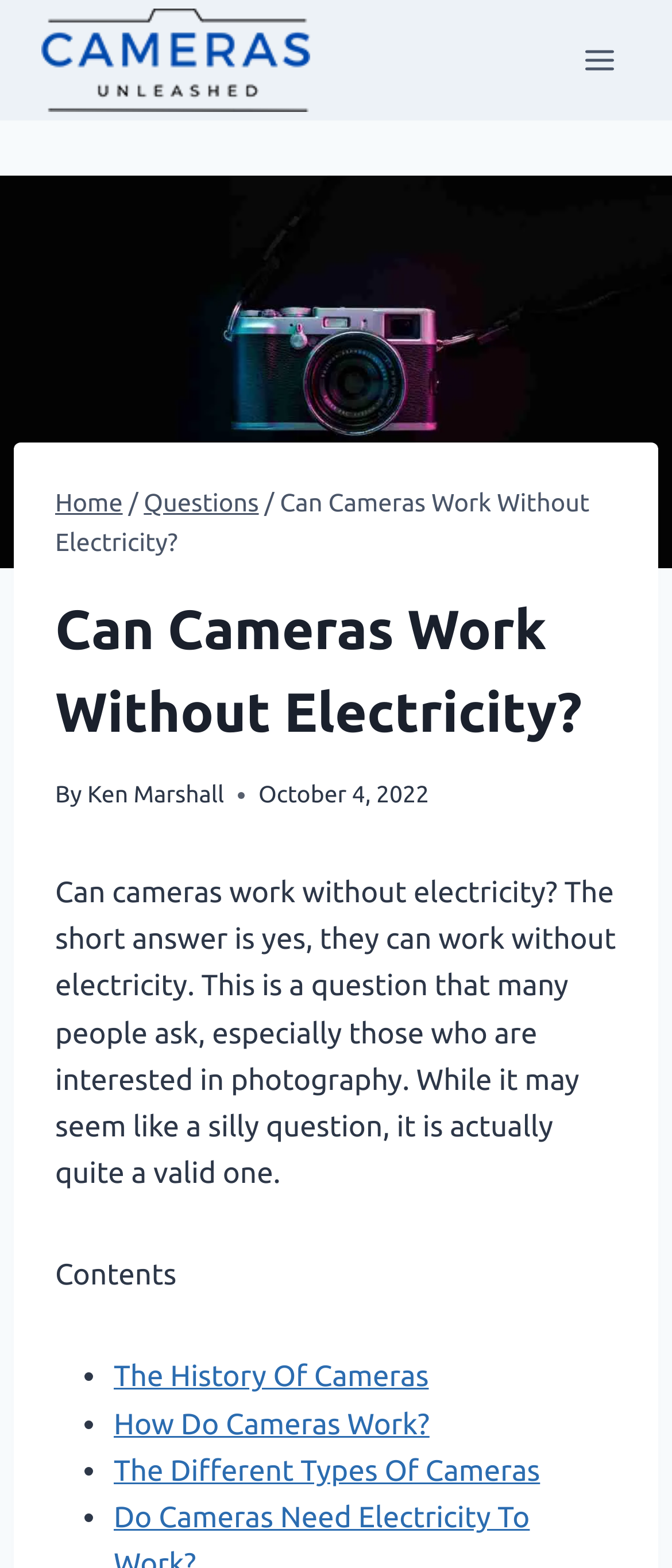Find the headline of the webpage and generate its text content.

Can Cameras Work Without Electricity?